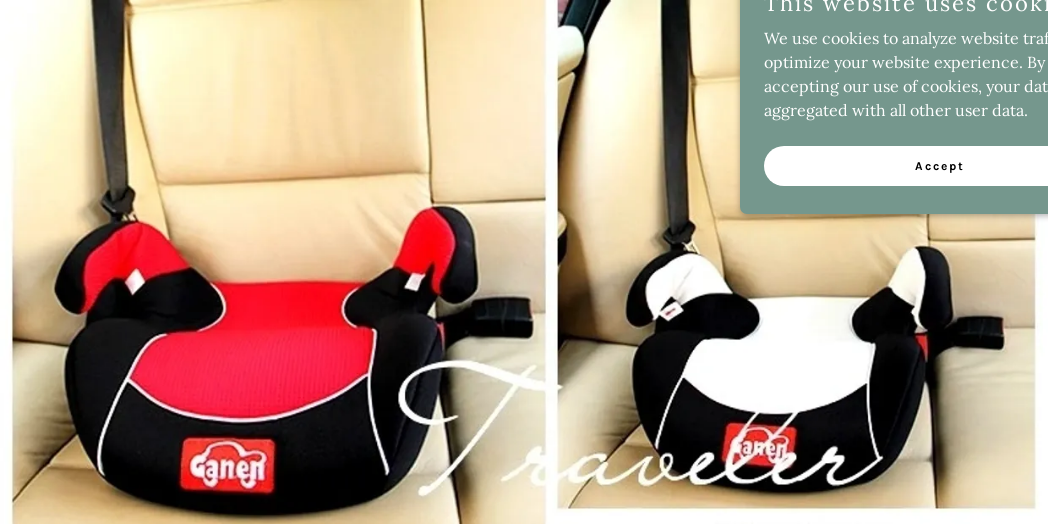Describe all significant details and elements found in the image.

The image showcases two safety booster seats designed for young children, both positioned in a car for demonstration. On the left, a vibrant red and black booster seat is visible, featuring side supports and a secure seatbelt attachment. To the right is a similarly styled booster seat in a stylish black and white design, also equipped with side wings and a seatbelt for safety. The light beige car interior provides a neutral backdrop, emphasizing the colorful design of the booster seats. The caption "Buckle Up! You can rest your mind, kid can enjoy the ride." is overlaid, reinforcing the importance of safety while traveling with children. This image is part of a section dedicated to ensuring safety and comfort for young passengers.